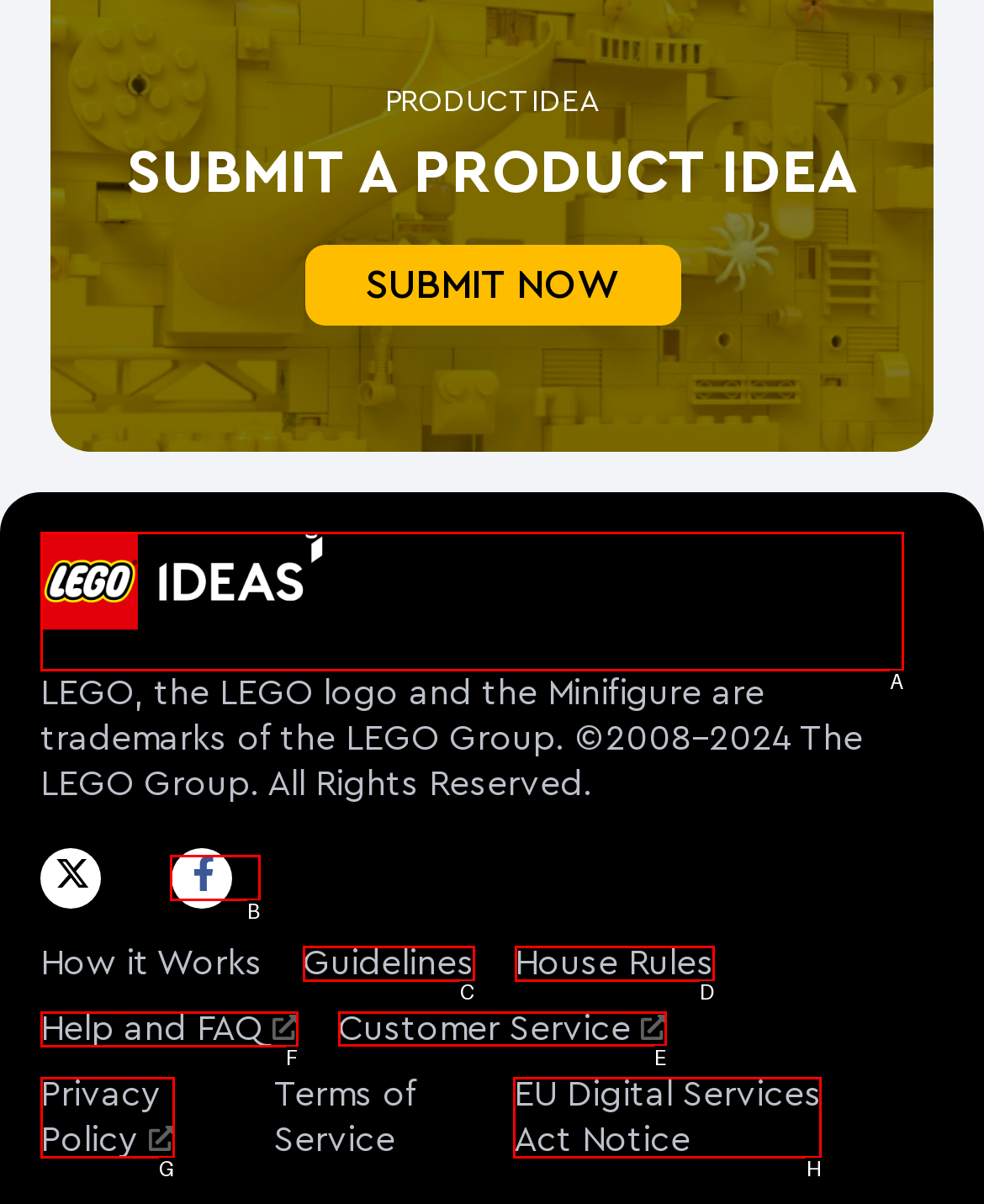Show which HTML element I need to click to perform this task: Contact customer service Answer with the letter of the correct choice.

E